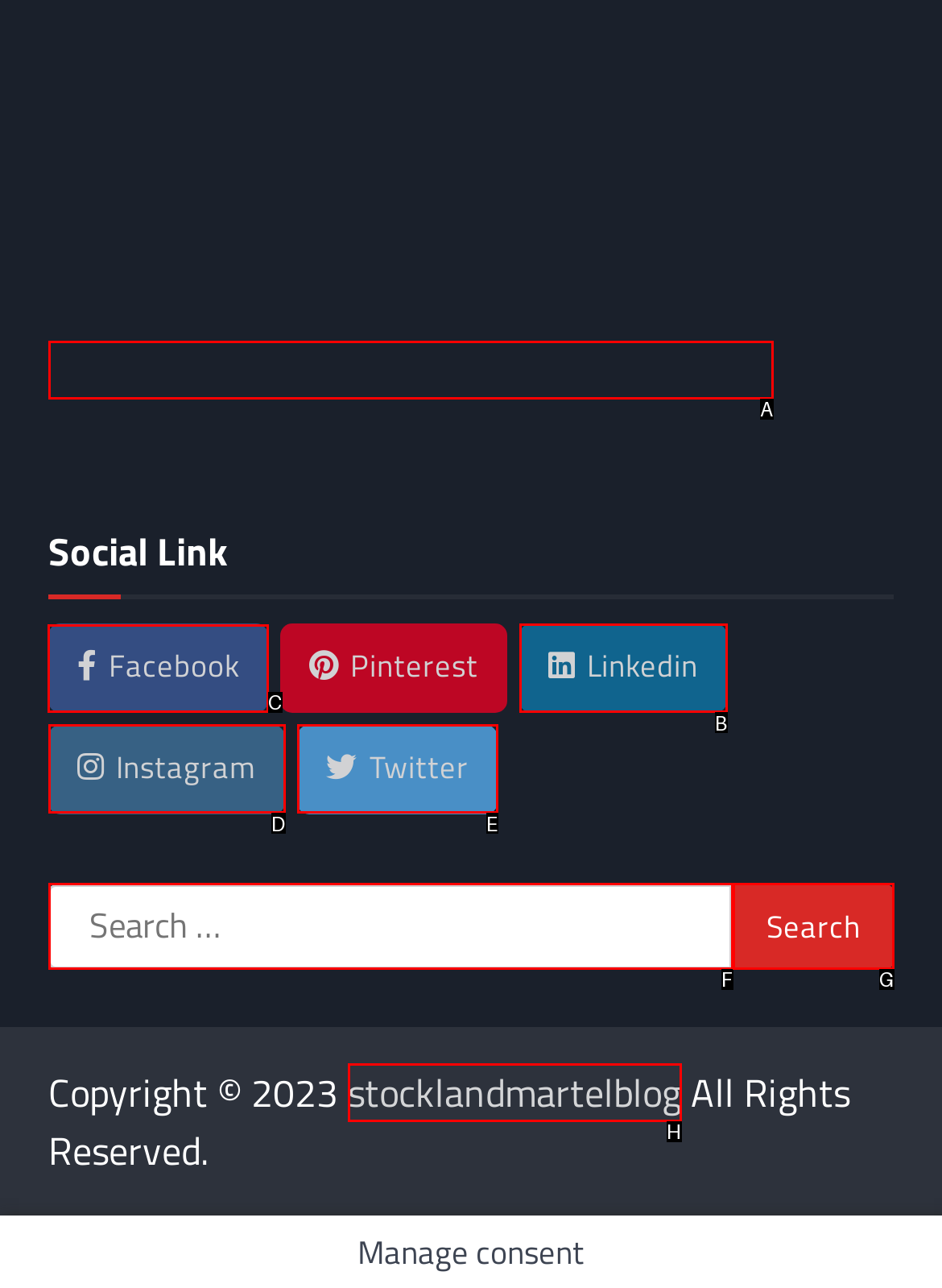Identify the HTML element I need to click to complete this task: Visit Facebook page Provide the option's letter from the available choices.

C